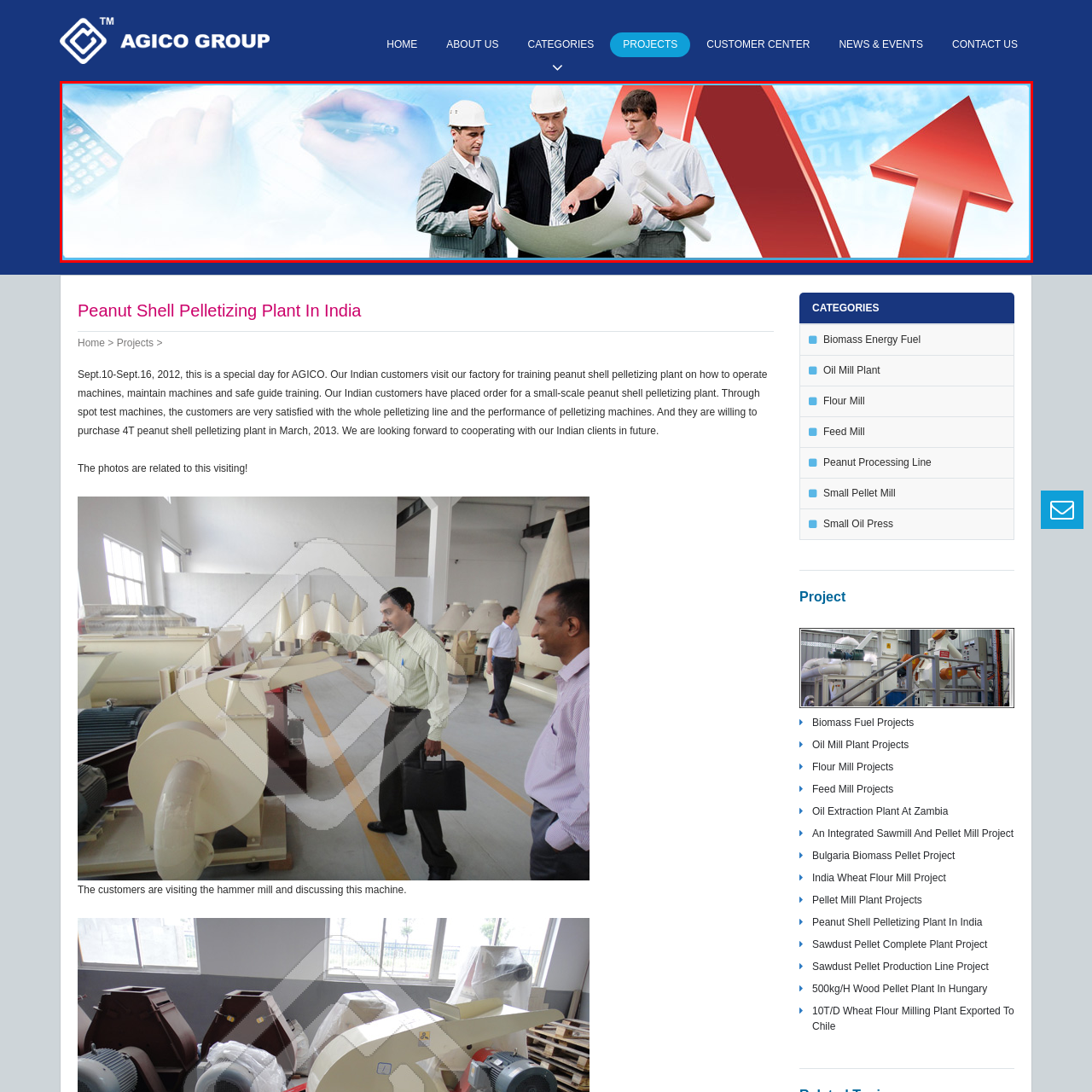What theme is hinted at in the background?
Focus on the image highlighted within the red borders and answer with a single word or short phrase derived from the image.

Technical or analytical